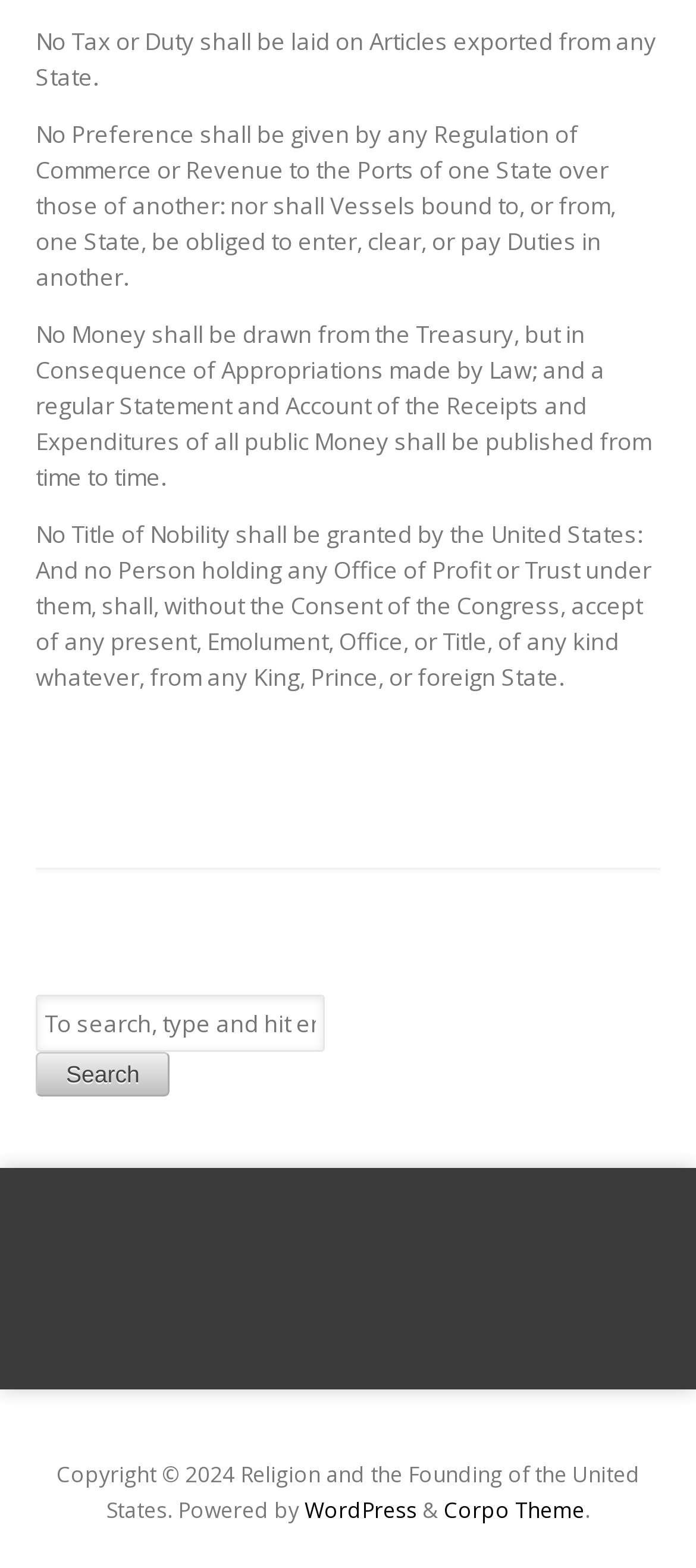What is the name of the theme used by this website?
Using the information from the image, answer the question thoroughly.

I found a link element [34] with the text 'Corpo Theme' at the bottom of the webpage, which suggests that it is the theme used by this website.